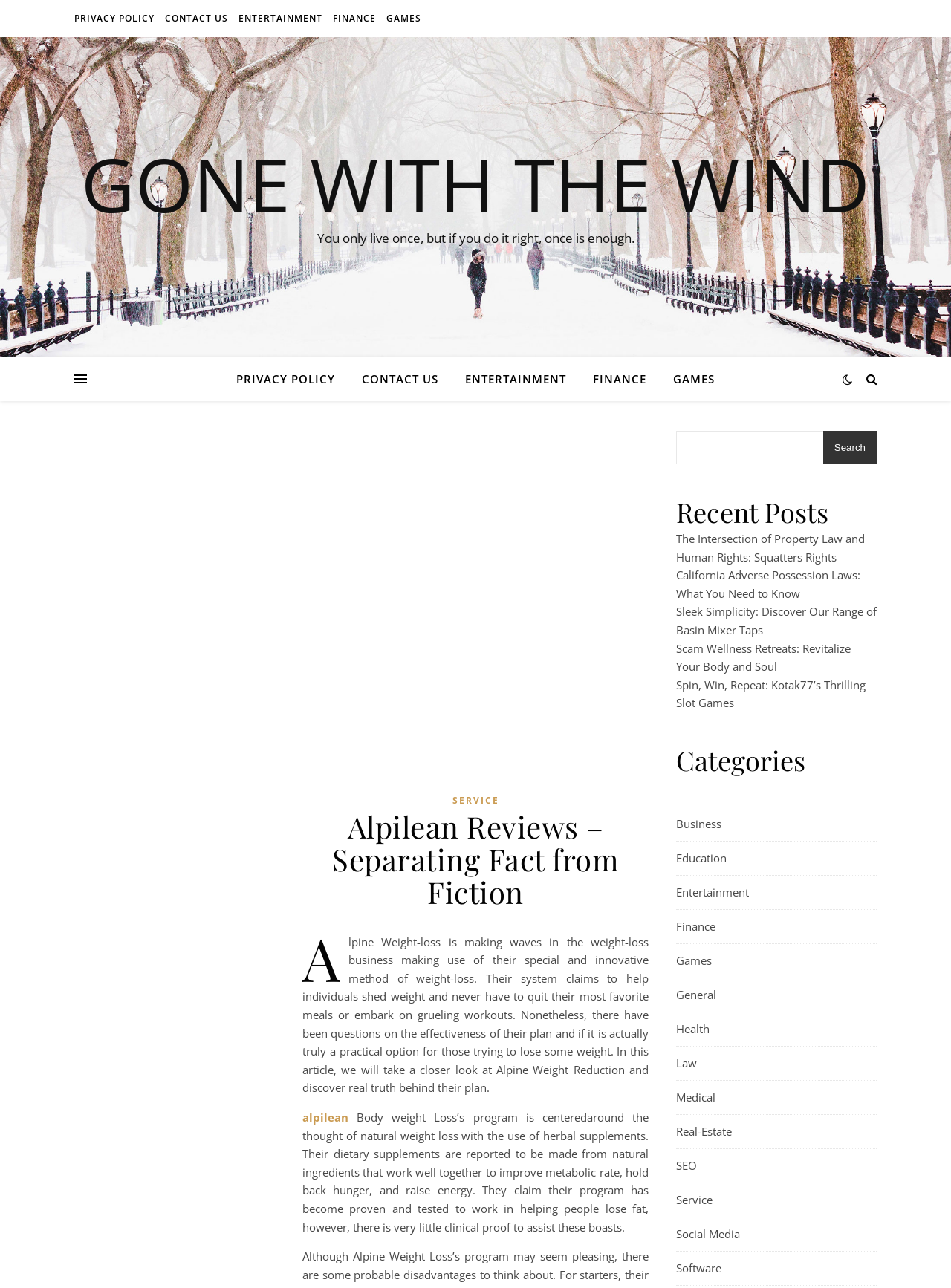Identify the bounding box coordinates for the element that needs to be clicked to fulfill this instruction: "Explore the ENTERTAINMENT category". Provide the coordinates in the format of four float numbers between 0 and 1: [left, top, right, bottom].

[0.477, 0.277, 0.608, 0.311]